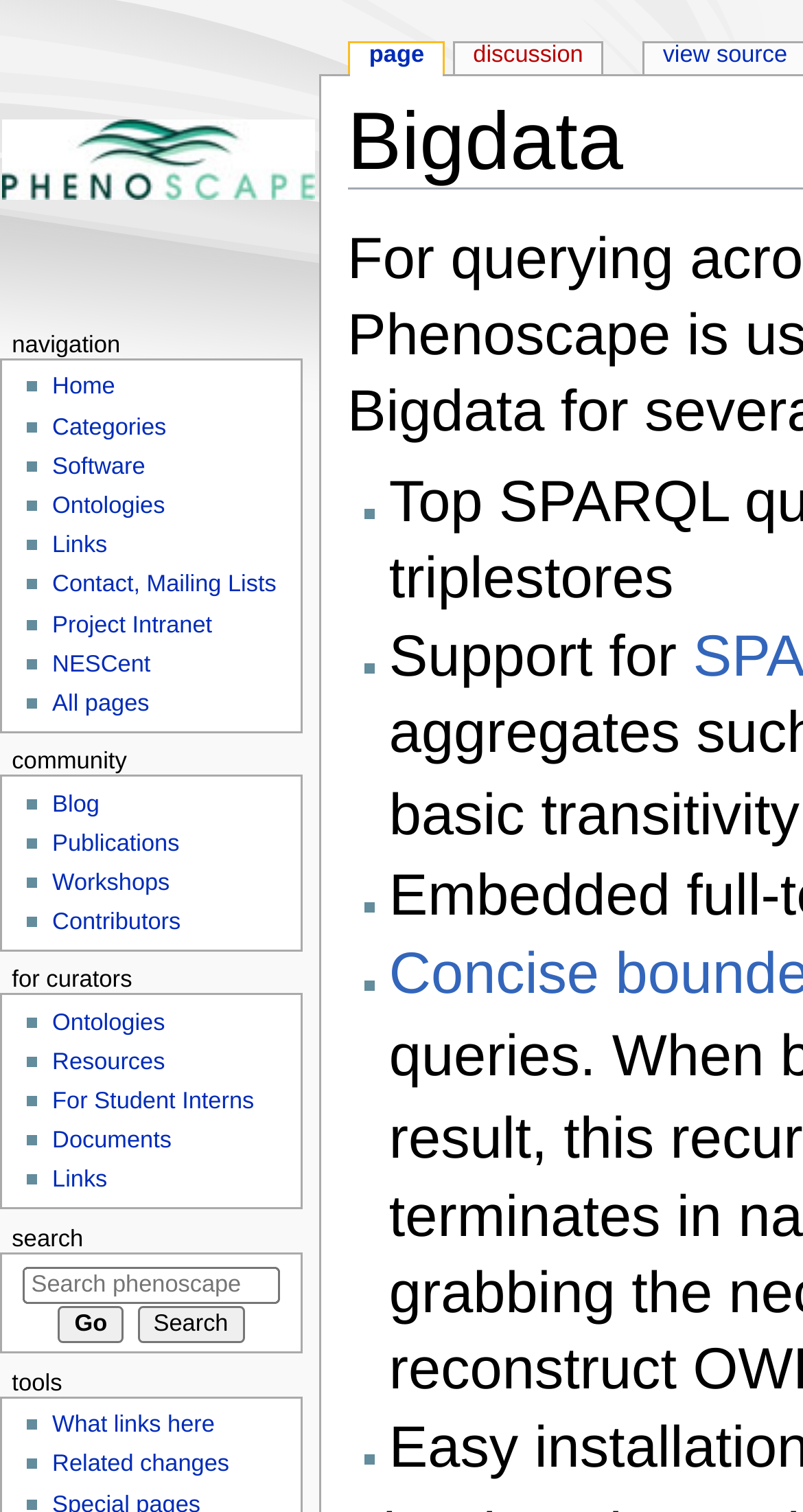Determine the bounding box coordinates for the area that needs to be clicked to fulfill this task: "Go to the home page". The coordinates must be given as four float numbers between 0 and 1, i.e., [left, top, right, bottom].

[0.065, 0.249, 0.143, 0.265]